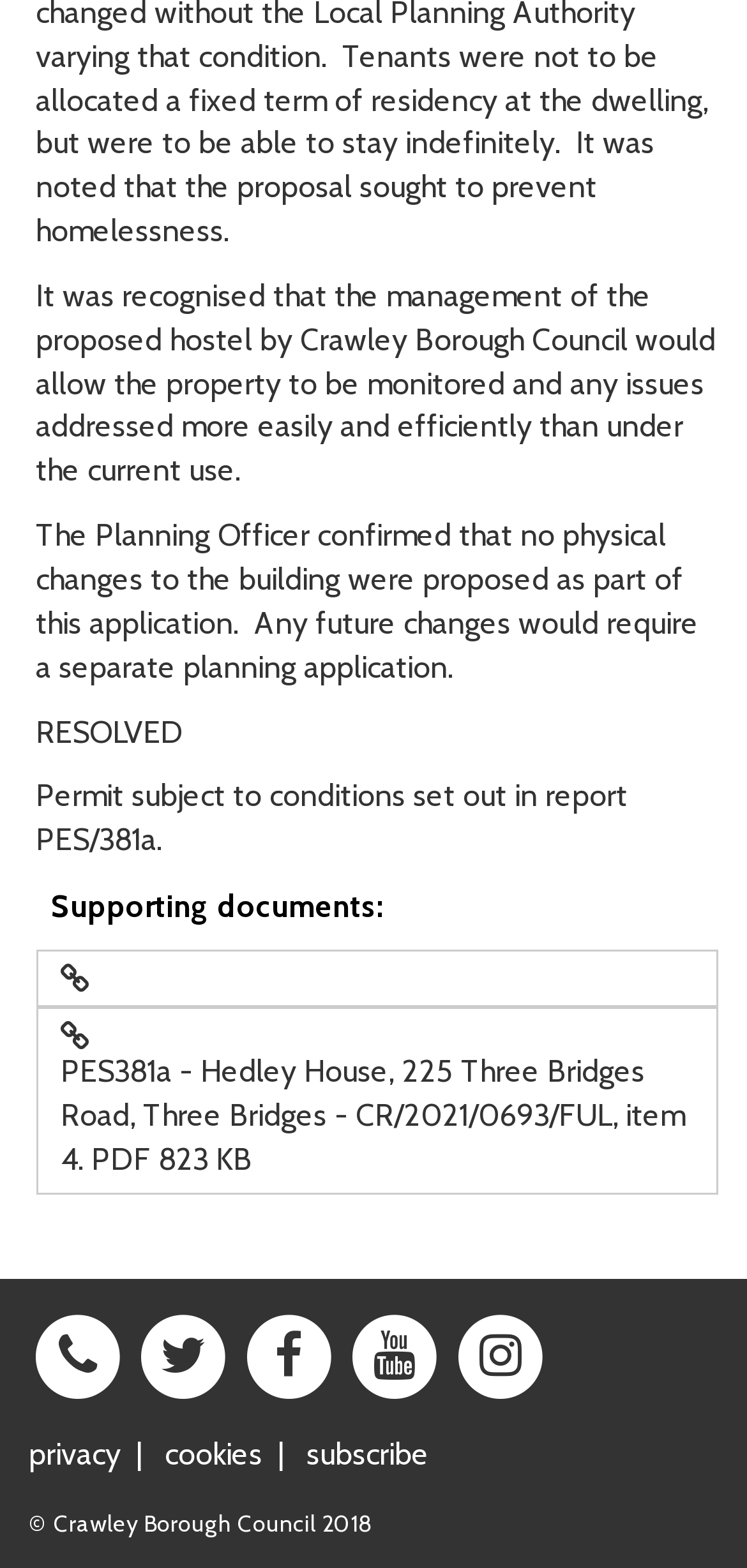Please determine the bounding box coordinates, formatted as (top-left x, top-left y, bottom-right x, bottom-right y), with all values as floating point numbers between 0 and 1. Identify the bounding box of the region described as: Supporting documents:

[0.048, 0.565, 0.962, 0.593]